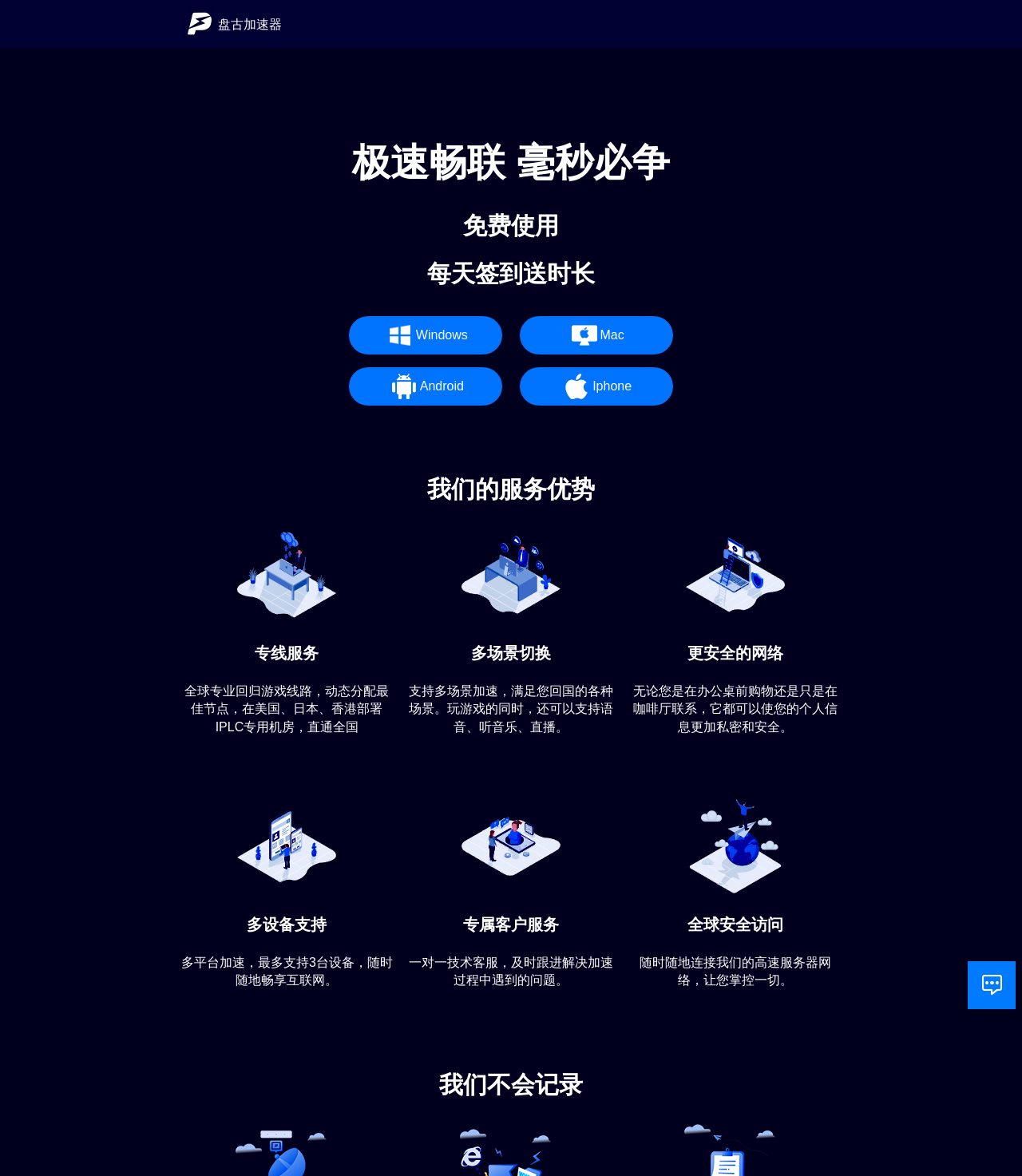What is the main purpose of this website?
Answer the question with a detailed and thorough explanation.

Based on the headings and descriptions on the webpage, it appears that this website provides an accelerator service that allows users to access the internet faster and more securely. The headings mention '极速畅联' (fast and smooth connection), '免费使用' (free to use), and '我们的服务优势' (our service advantages), which suggest that the website offers a service that accelerates internet access.